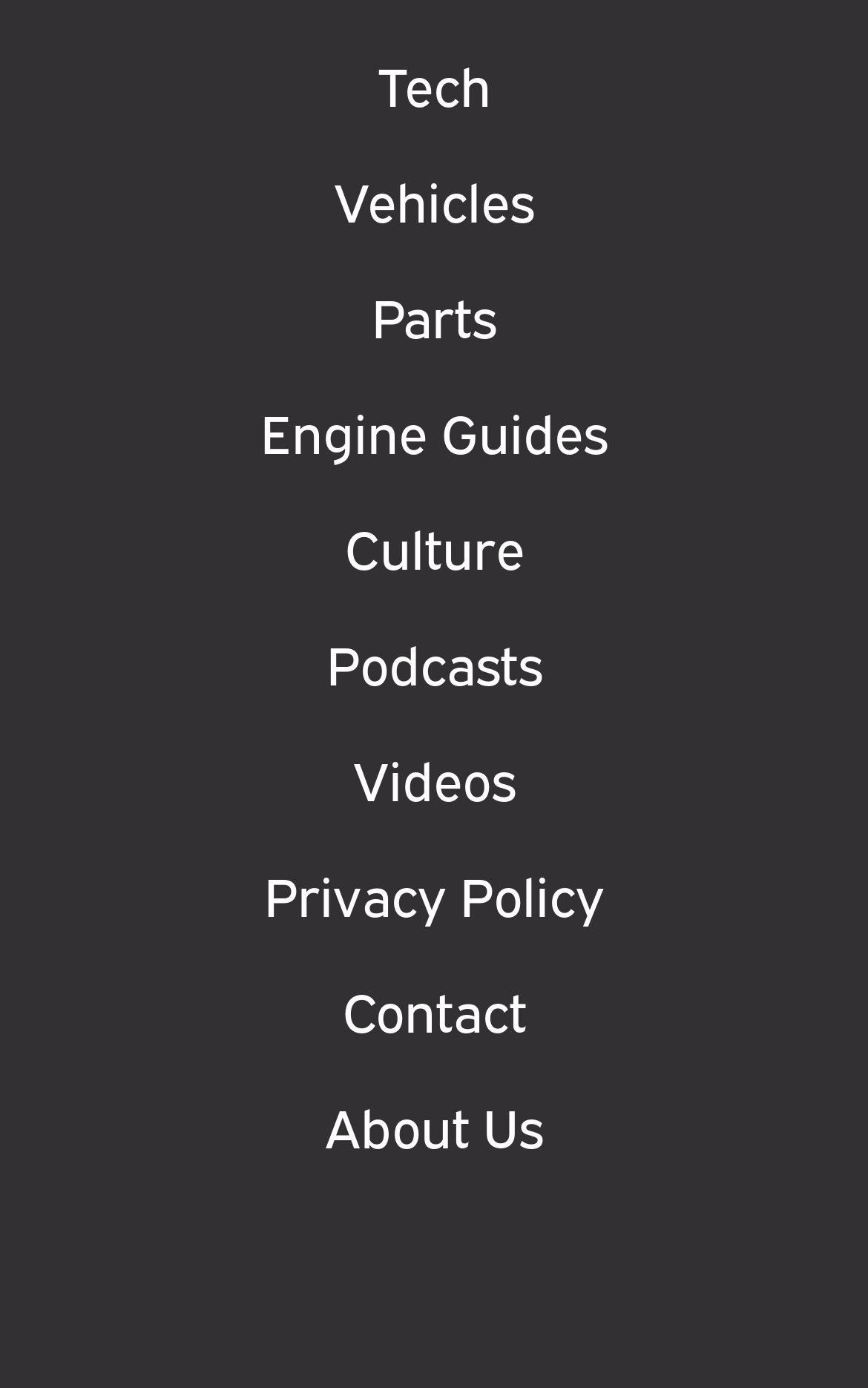Please specify the bounding box coordinates of the region to click in order to perform the following instruction: "Check Results".

None